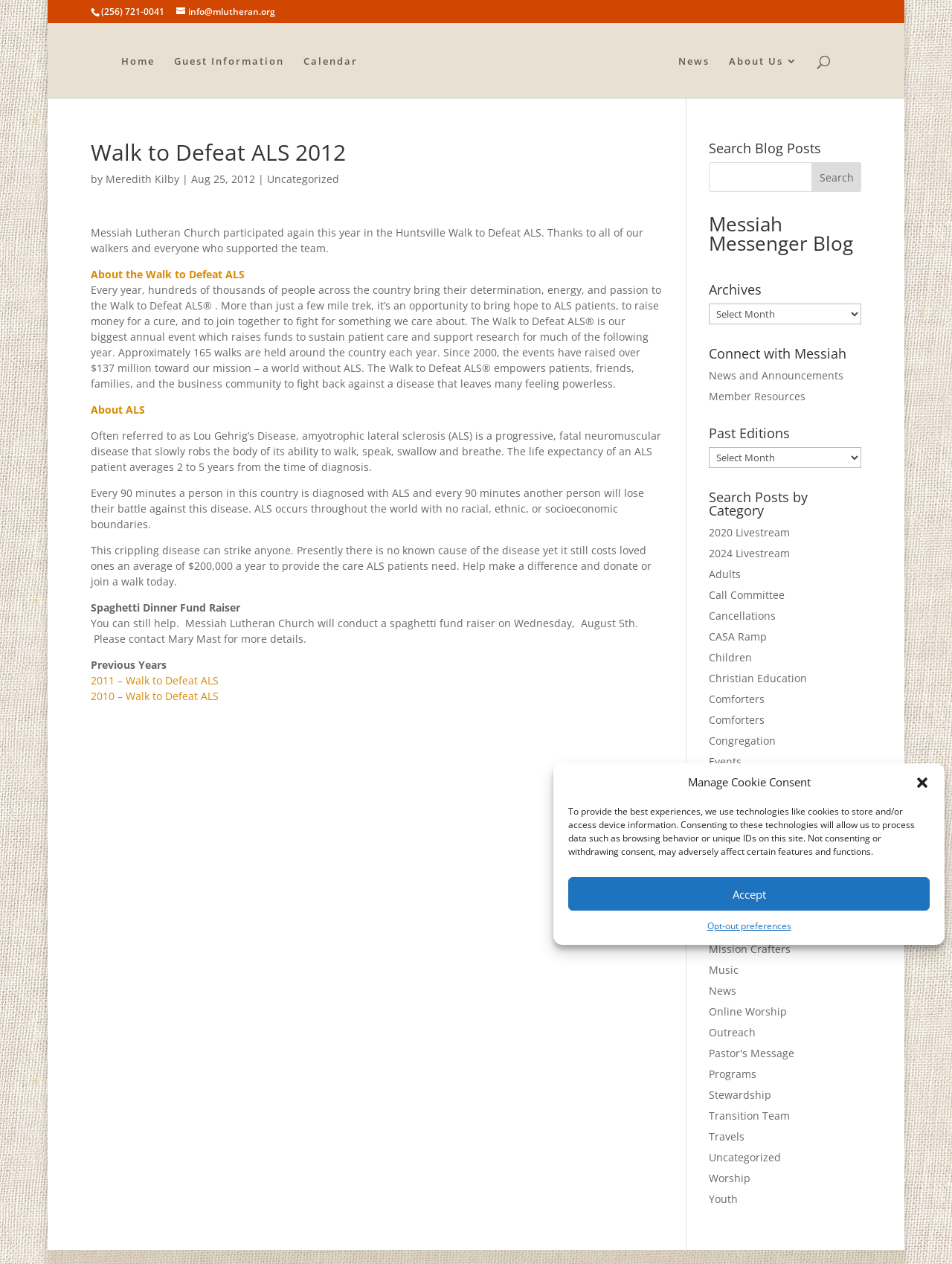Provide a short answer to the following question with just one word or phrase: What is the purpose of the Walk to Defeat ALS?

to raise money for a cure and to fight against ALS